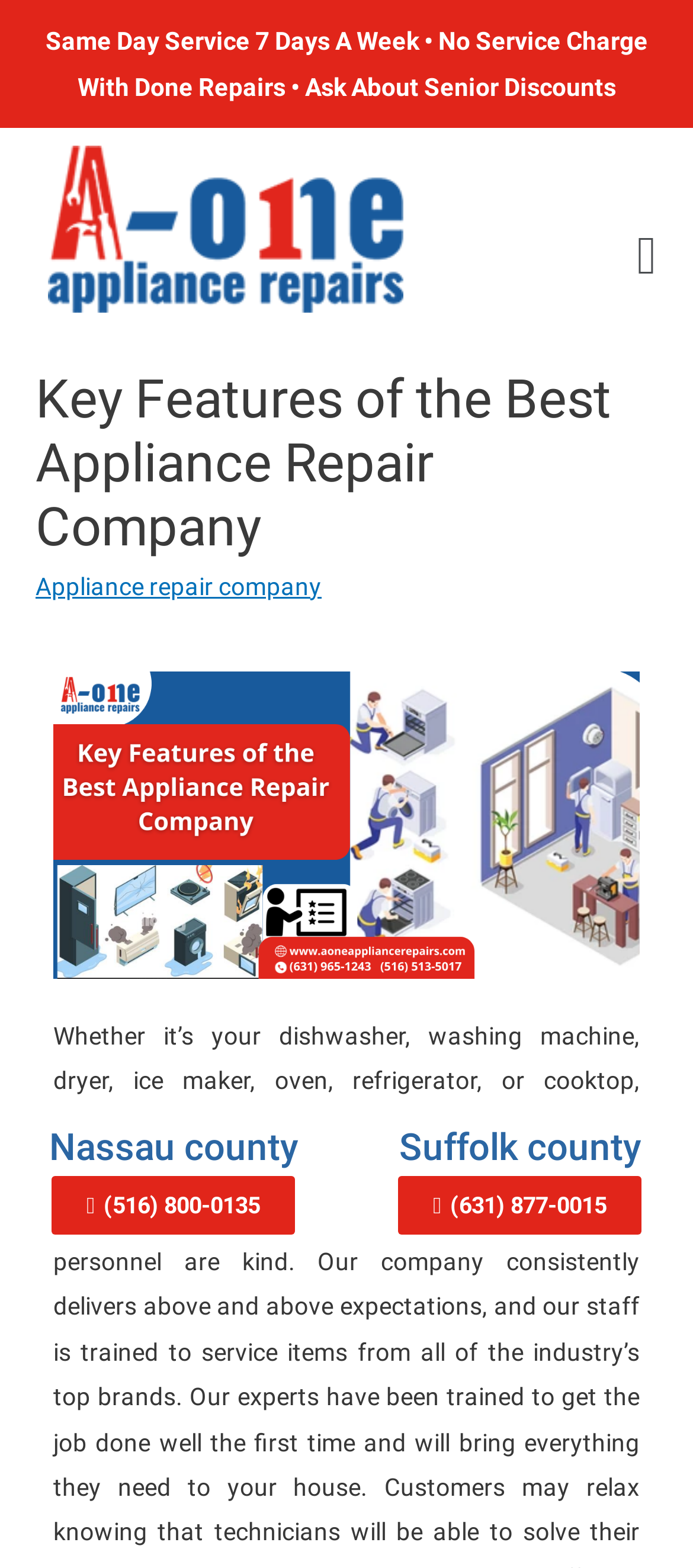Detail the features and information presented on the webpage.

The webpage appears to be about a appliance repair company, highlighting its key features. At the top, there is a heading that reads "Key Features of the Best Appliance Repair Company". Below this heading, there is a static text that lists some of the company's benefits, including same-day service, no service charge with done repairs, and senior discounts.

To the right of this text, there is a logo of the company, "a-one-logo", which is an image. Above this logo, there is a menu icon, represented by a generic element '\uf039'.

Below the logo, there is a large image that takes up most of the width of the page, with a heading "Key Features of the Best Appliance Repair Company" on top of it. The image is accompanied by a paragraph of text that discusses the importance of choosing the right appliance repair company for various household appliances.

On the left side of the page, there are two headings, "Nassau county" and "Suffolk county", which are likely related to the company's service areas. Below each heading, there is a button with a phone number, "(516) 800-0135" for Nassau county and "(631) 877-0015" for Suffolk county.